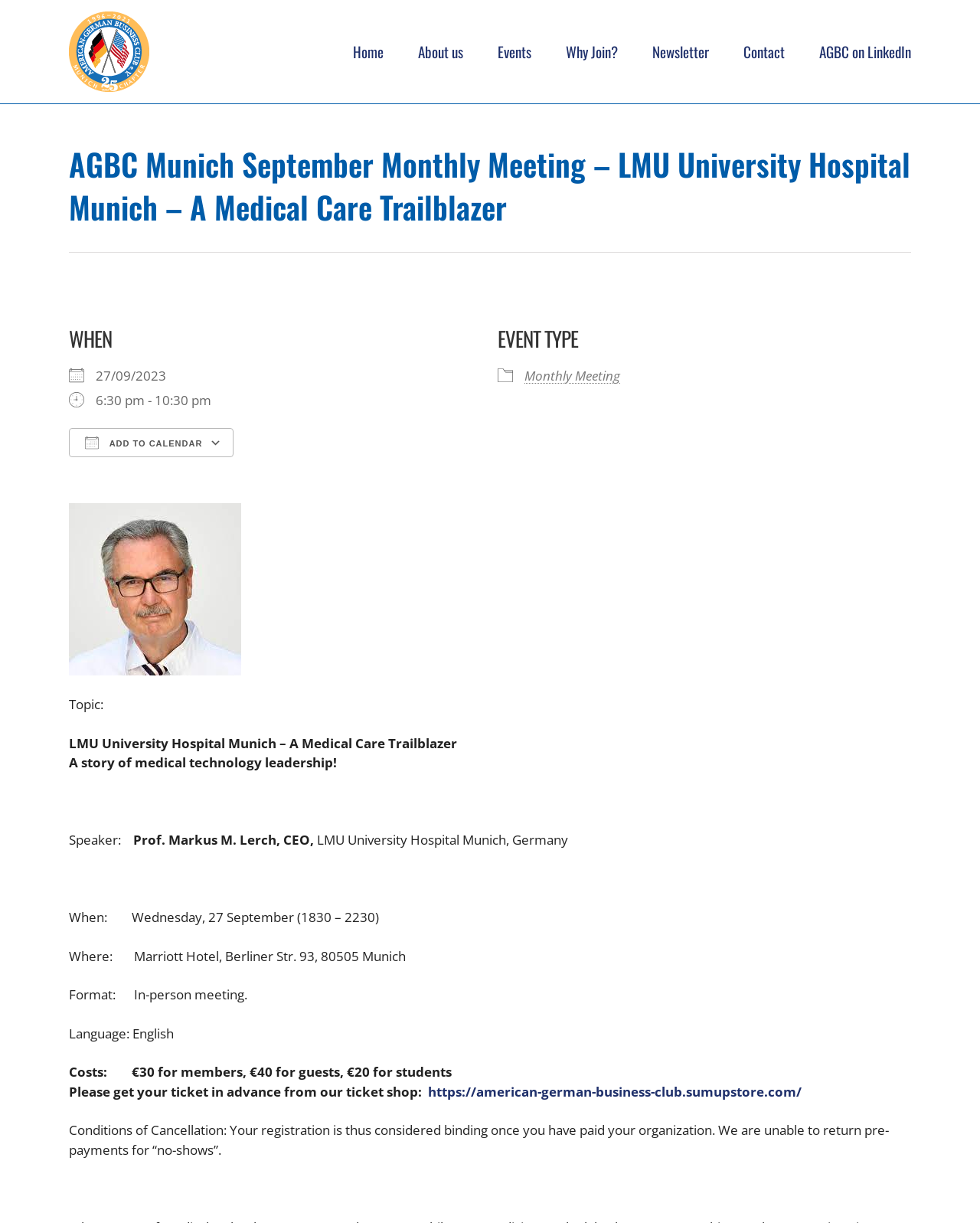Provide a brief response to the question below using one word or phrase:
What is the topic of the meeting?

LMU University Hospital Munich – A Medical Care Trailblazer